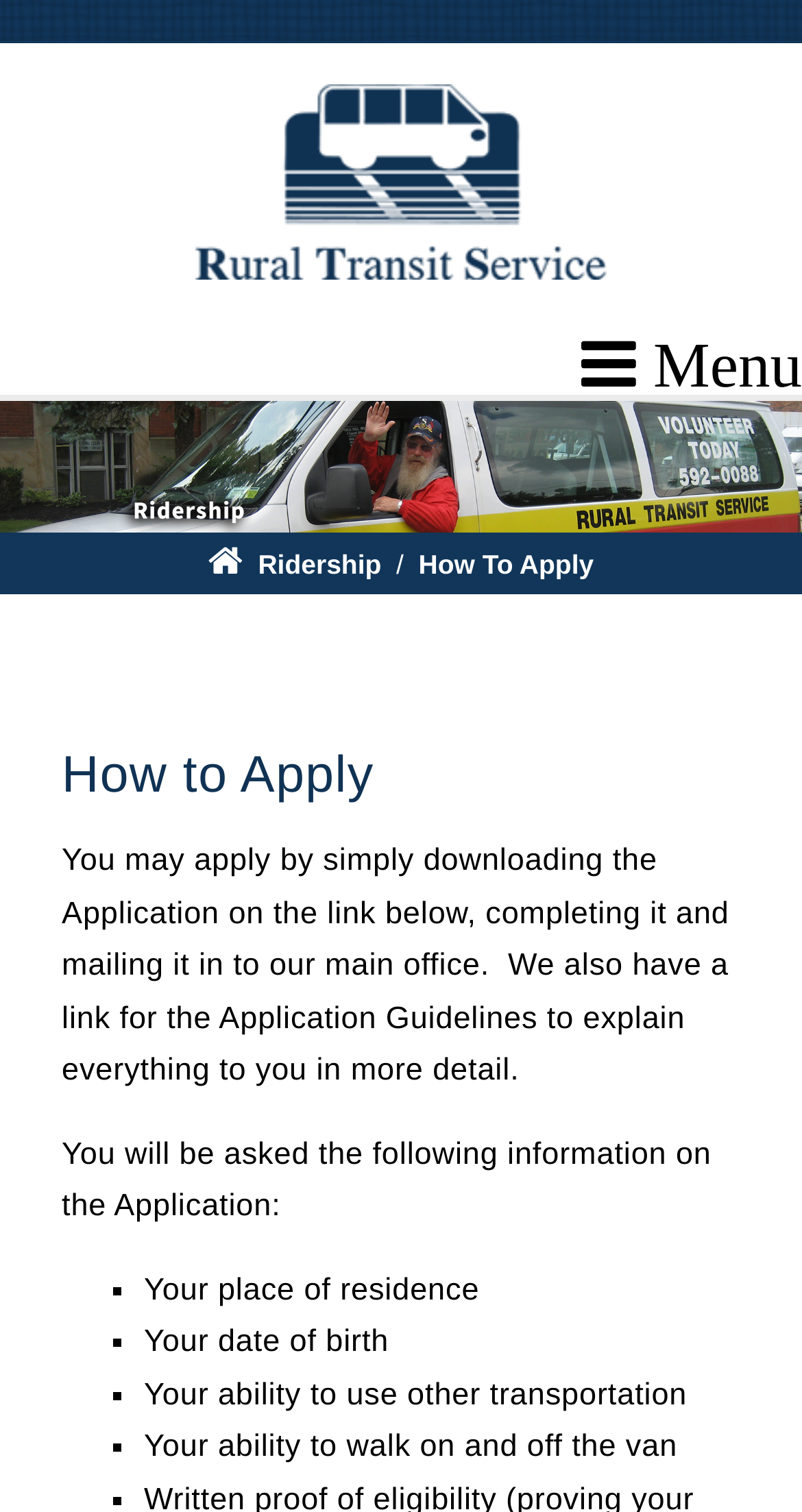Detail the webpage's structure and highlights in your description.

The webpage is about Rural Transit Service (RTS), a non-profit transportation service. At the top left, there is a link to the organization's homepage, accompanied by an image with the same name. To the right of this, there is a menu icon with an emphasis on it. Below these elements, there is a large image that spans the width of the page, with the title "Rural Transit - Ridership - Erie County, NY".

On the top right, there is a Facebook icon, followed by a series of links: "Ridership", "How To Apply", and a separator. The main content of the page starts with a heading "How to Apply" in the middle of the page. Below this heading, there is a paragraph of text explaining the application process, which involves downloading and completing an application form.

Further down, there is a section with a heading "You will be asked the following information on the Application:", followed by a list of four items marked with bullet points. These items include "Your place of residence", "Your date of birth", "Your ability to use other transportation", and "Your ability to walk on and off the van".